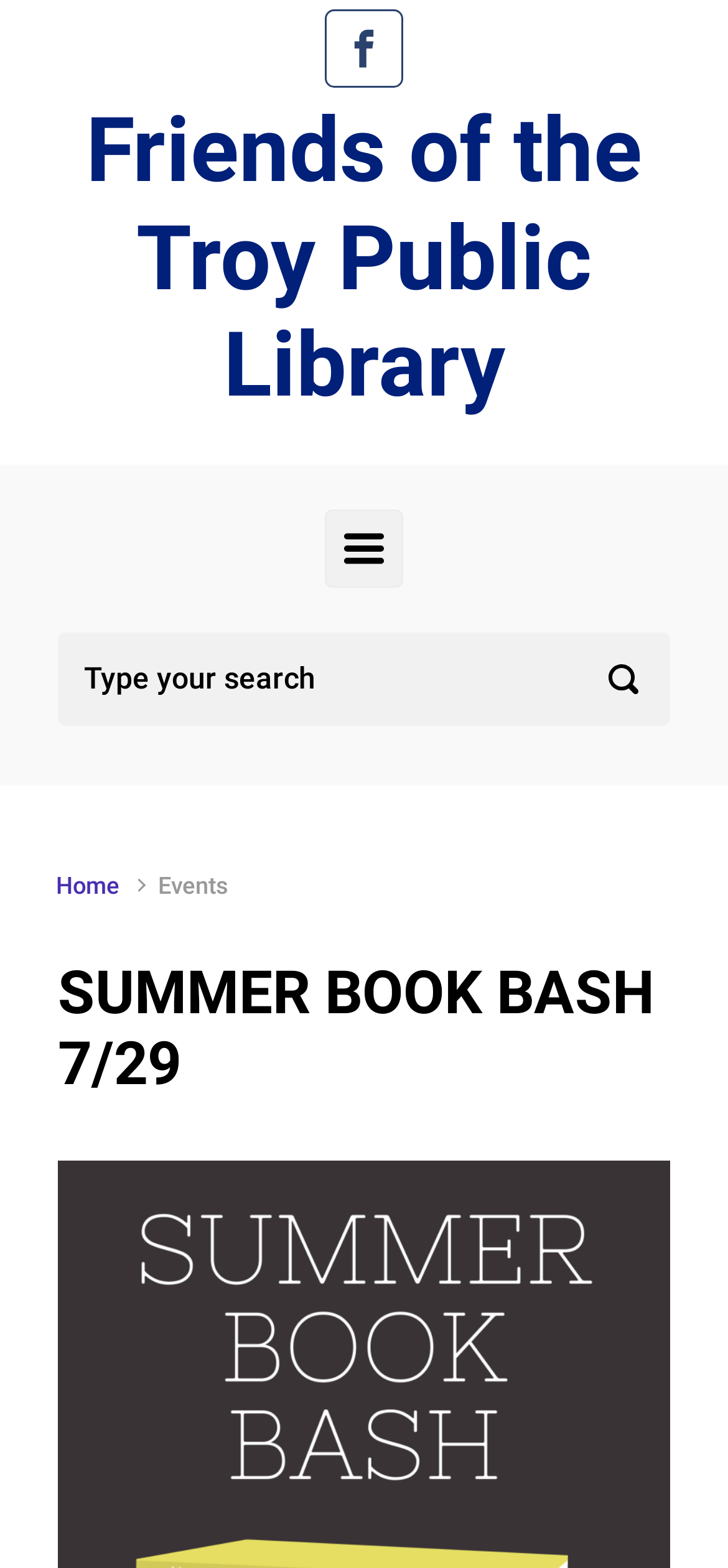Generate a thorough explanation of the webpage's elements.

The webpage is about the events of the Friends of the Troy Public Library. At the top, there is a heading that displays the organization's name, "Friends of the Troy Public Library", which is also a clickable link. Below this heading, there is a primary button on the left side, and a search textbox on the right side. 

On the top-right corner, there is a link that is not labeled. Below the search textbox, there is a navigation section with a breadcrumb trail, which includes a "Home" link and a "Events" static text. 

The main content of the webpage is an event listing, with a prominent heading "SUMMER BOOK BASH 7/29" that is also a clickable link. This event listing is positioned in the middle of the page. 

At the bottom of the page, there is a footer section with a link to contact the organization via email, "friends@thetroylibrary.org".